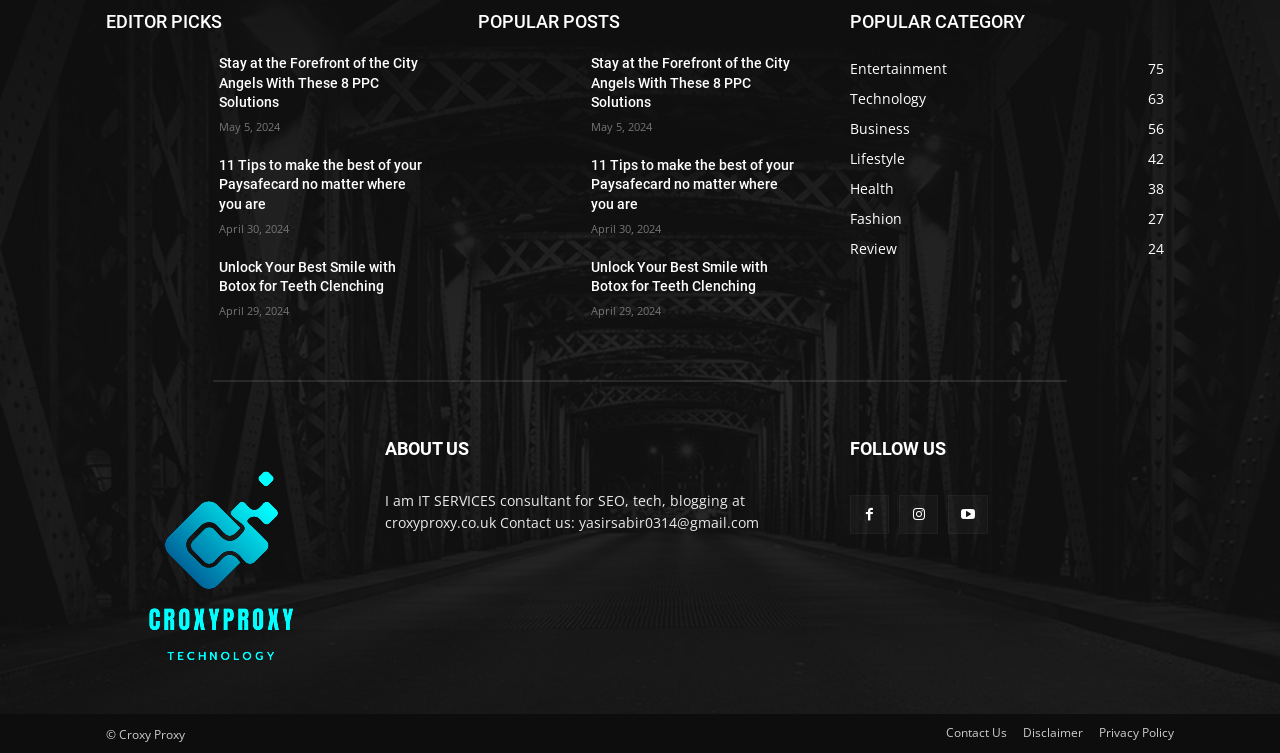What is the title of the first section on the webpage?
Give a detailed response to the question by analyzing the screenshot.

The first section on the webpage has a heading element with the text 'EDITOR PICKS', which indicates that this section is showcasing editor-picked content.